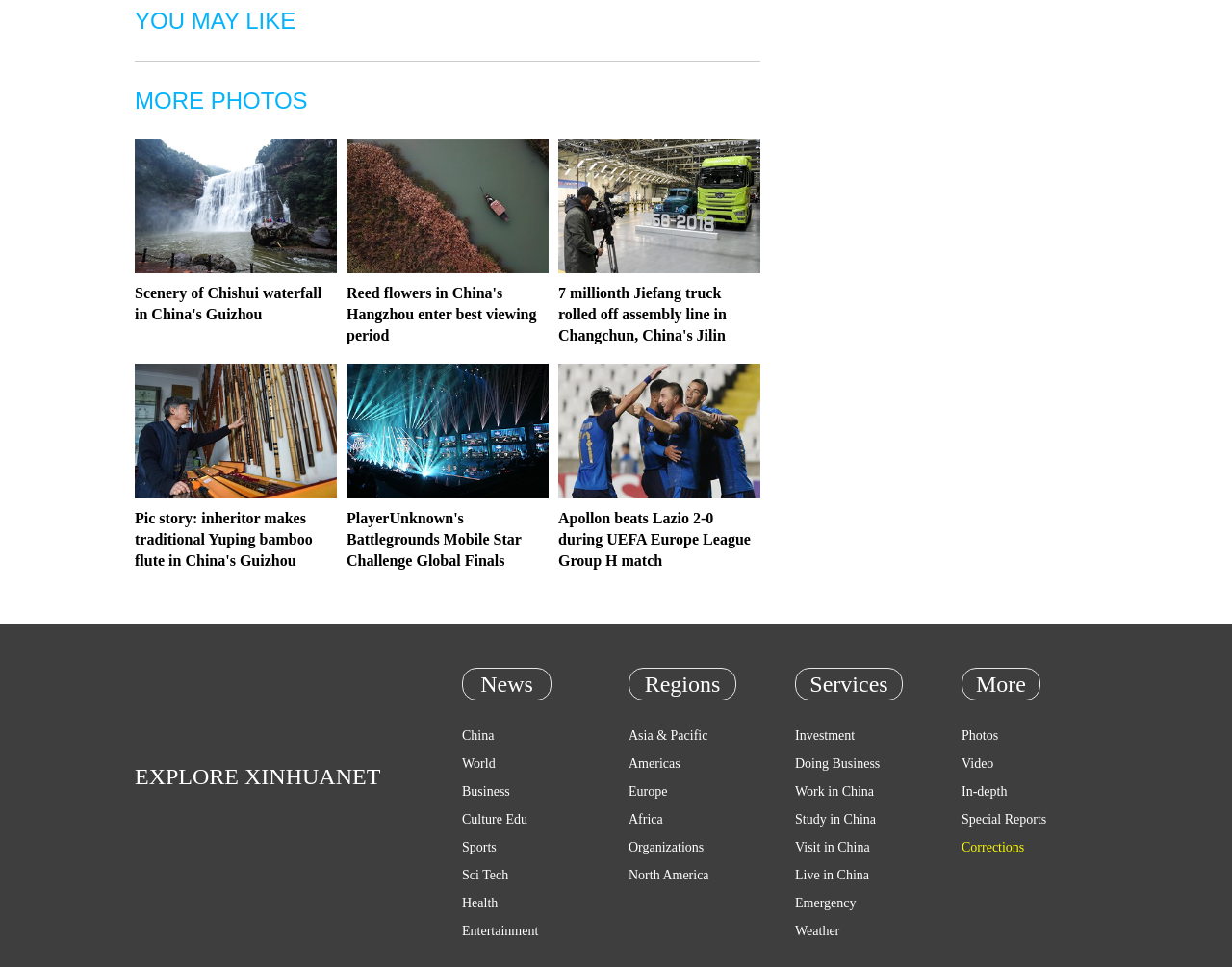Pinpoint the bounding box coordinates of the element to be clicked to execute the instruction: "Check out the scenery of Chishui waterfall in China's Guizhou".

[0.109, 0.143, 0.273, 0.283]